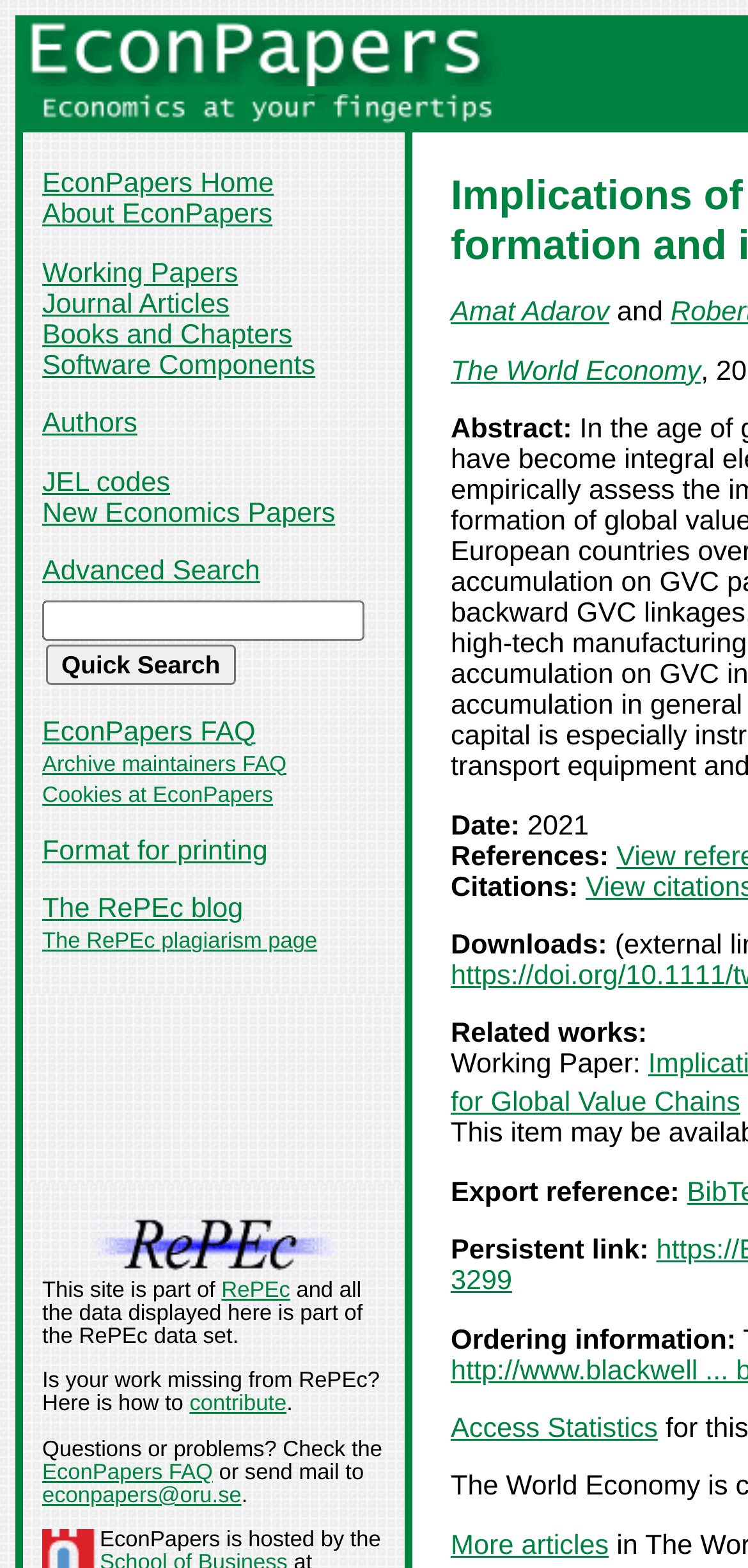Find the bounding box coordinates for the element that must be clicked to complete the instruction: "Search for economics papers". The coordinates should be four float numbers between 0 and 1, indicated as [left, top, right, bottom].

[0.056, 0.383, 0.487, 0.409]